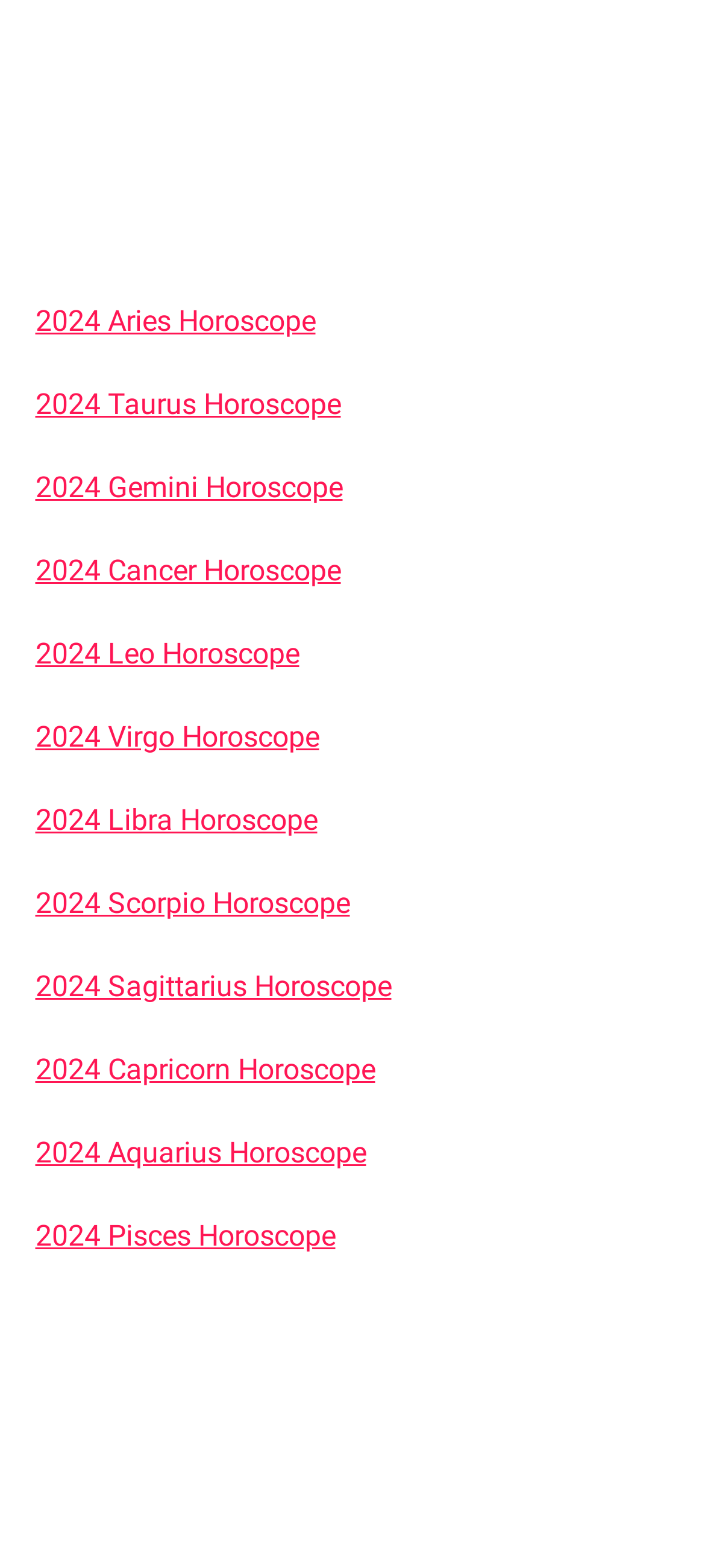Highlight the bounding box coordinates of the region I should click on to meet the following instruction: "View 2024 Aries Horoscope".

[0.05, 0.194, 0.447, 0.215]